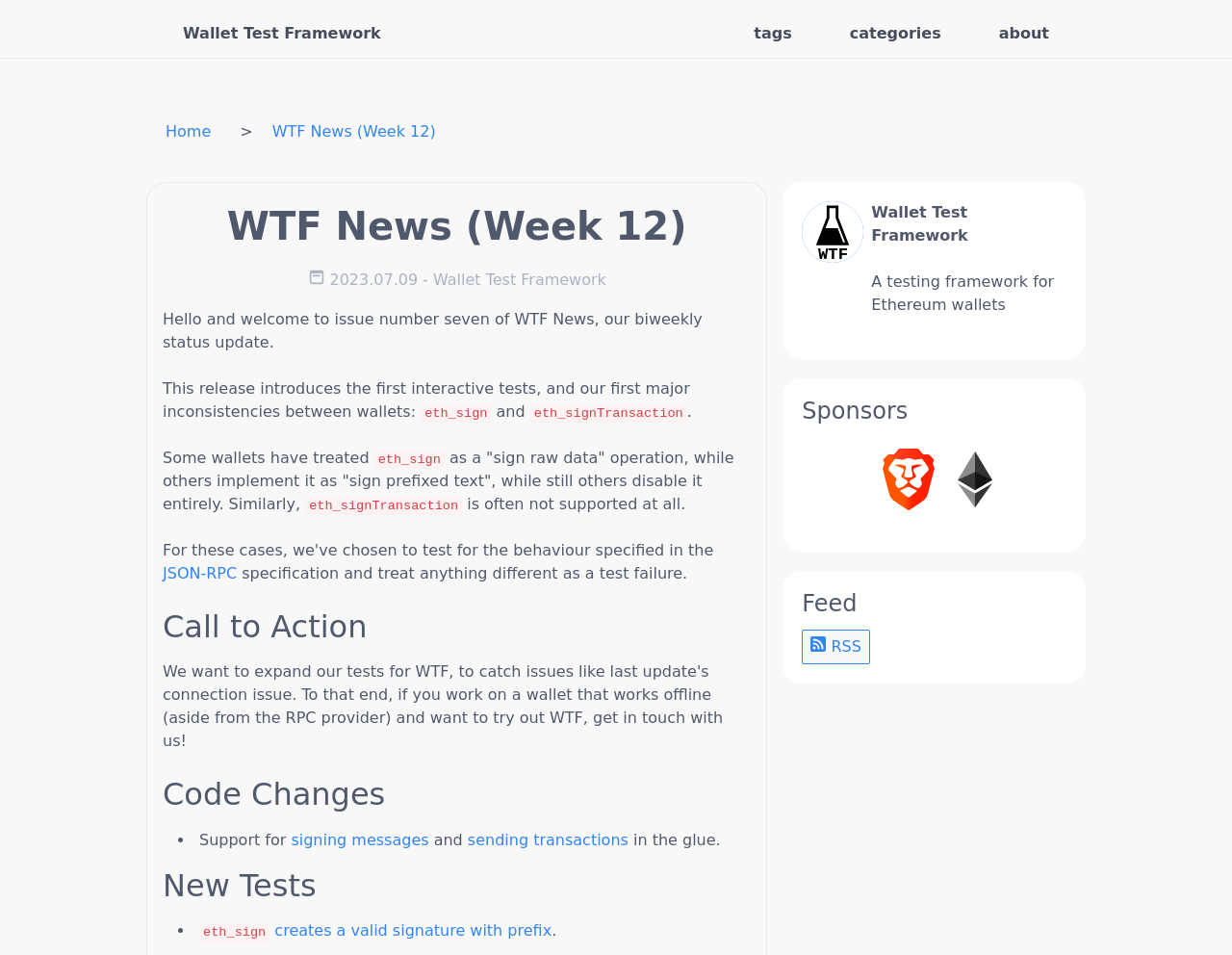Please specify the bounding box coordinates of the clickable region to carry out the following instruction: "Learn about 'JSON-RPC' specification". The coordinates should be four float numbers between 0 and 1, in the format [left, top, right, bottom].

[0.132, 0.591, 0.192, 0.61]